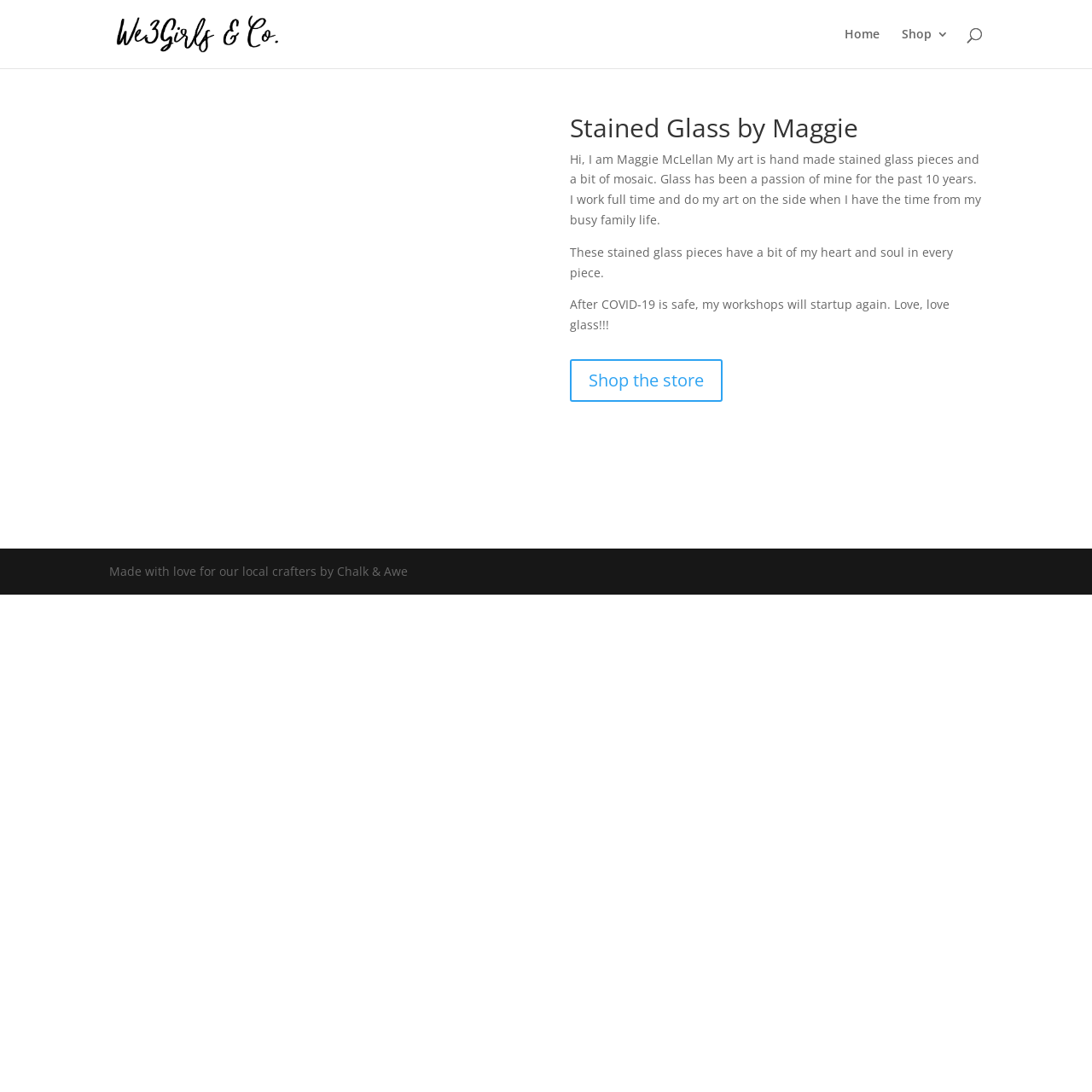Using the elements shown in the image, answer the question comprehensively: What type of art does the artist create?

The artist mentions 'my art is hand made stained glass pieces and a bit of mosaic' in the text, indicating that stained glass is one of the types of art they create.